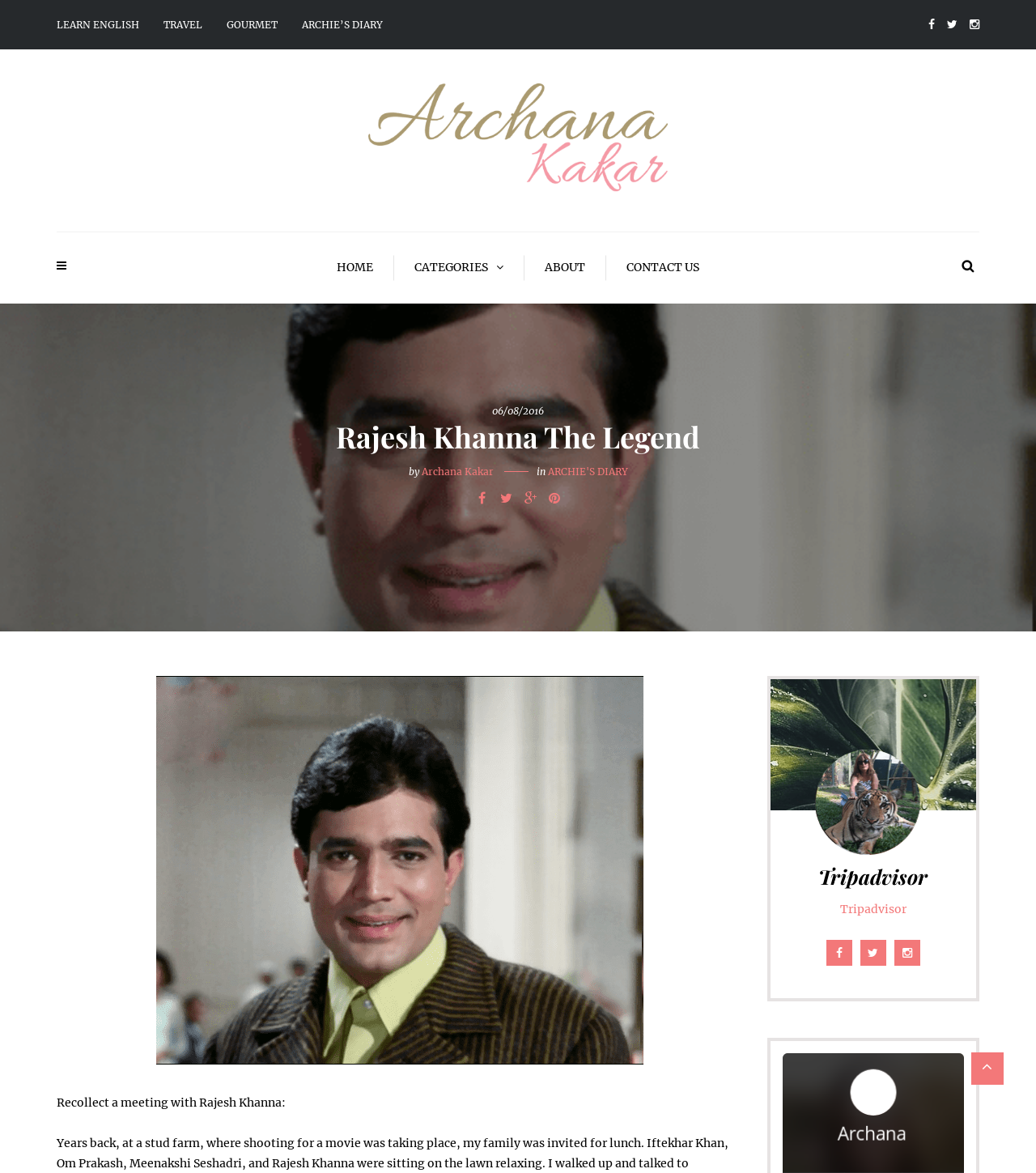Please predict the bounding box coordinates of the element's region where a click is necessary to complete the following instruction: "View Archana Kakar's profile". The coordinates should be represented by four float numbers between 0 and 1, i.e., [left, top, right, bottom].

[0.355, 0.11, 0.645, 0.124]